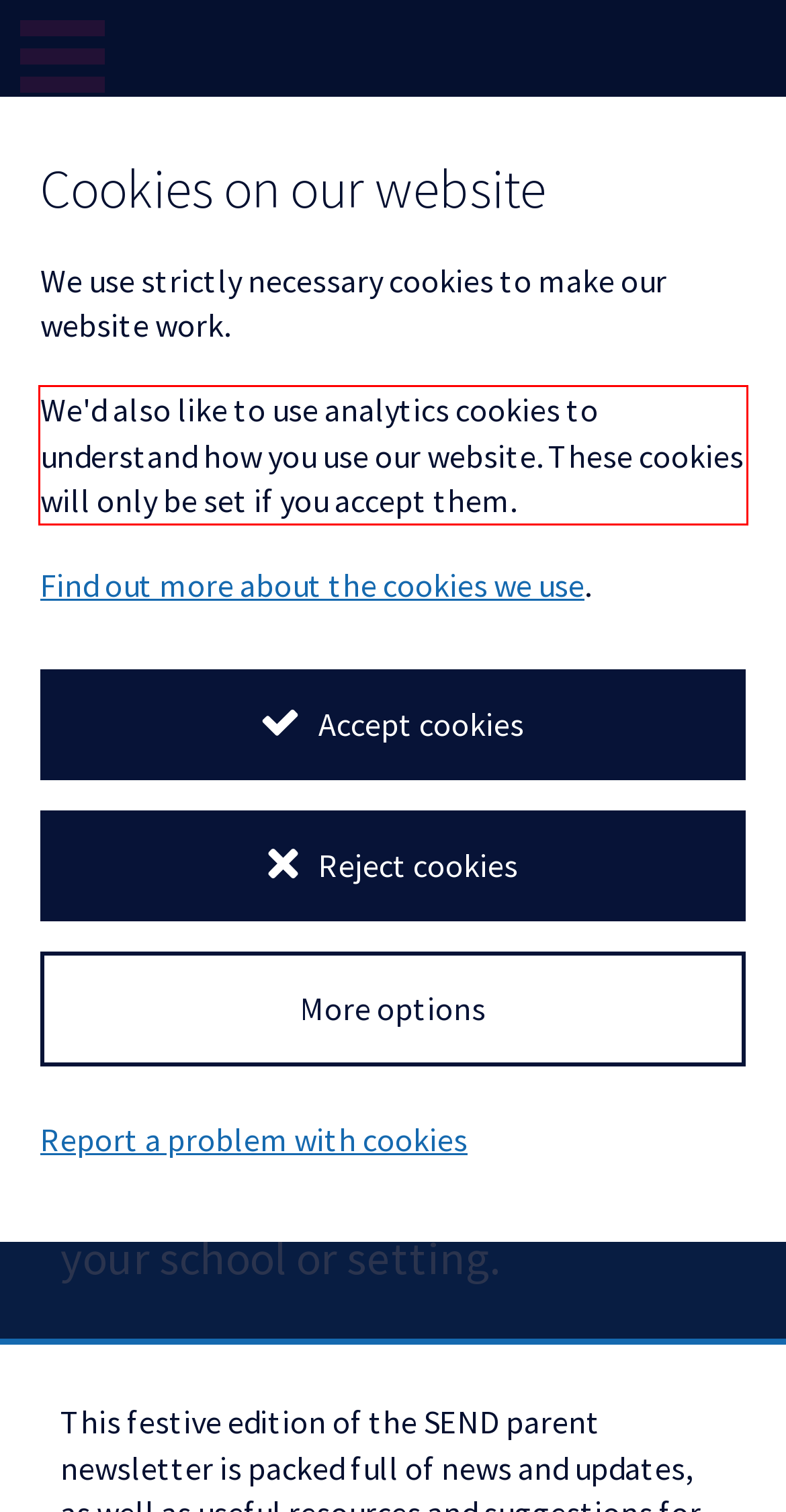With the provided screenshot of a webpage, locate the red bounding box and perform OCR to extract the text content inside it.

We'd also like to use analytics cookies to understand how you use our website. These cookies will only be set if you accept them.